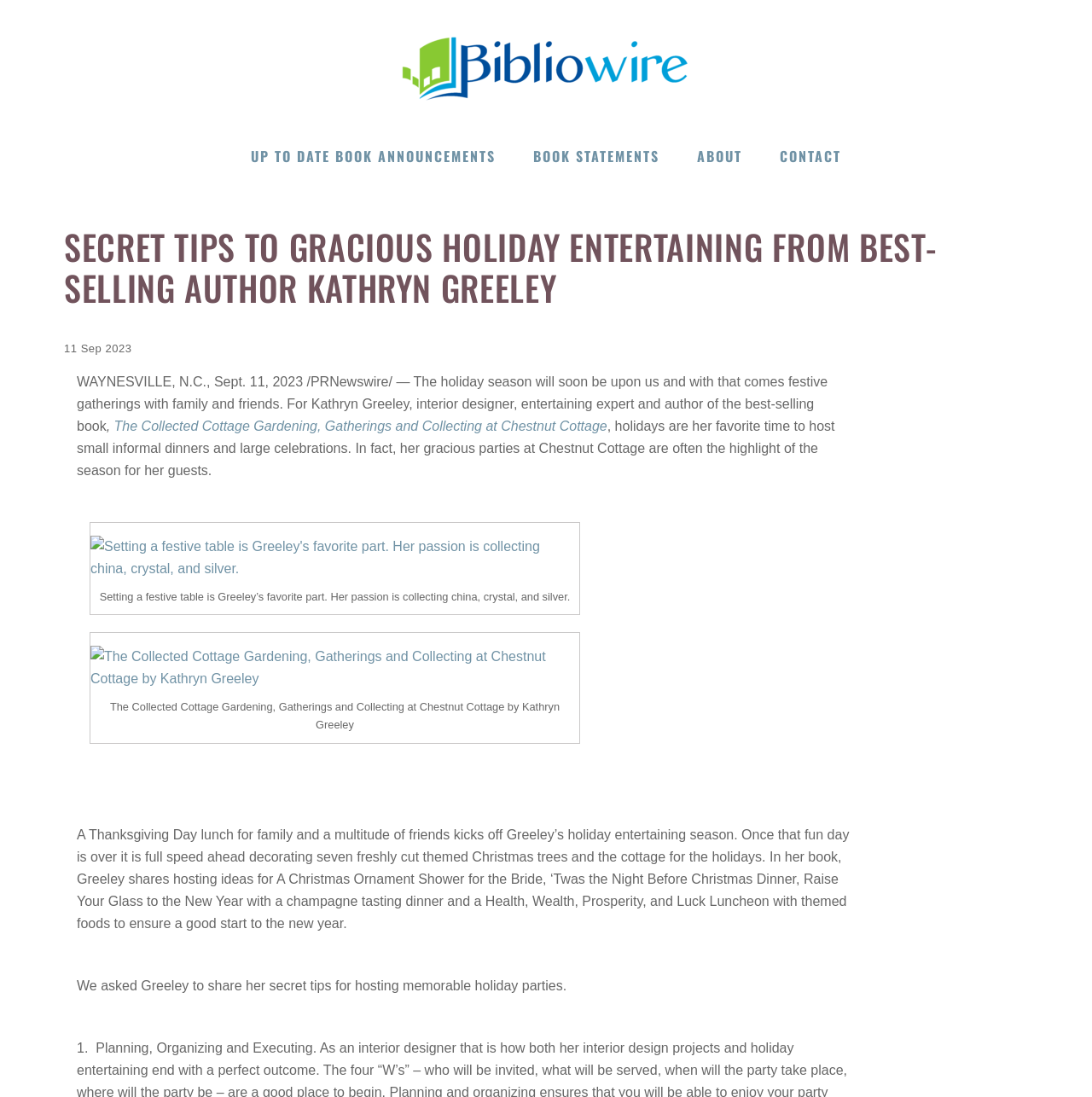Please answer the following question using a single word or phrase: 
What is Kathryn Greeley's favorite part of hosting a party?

Setting a festive table